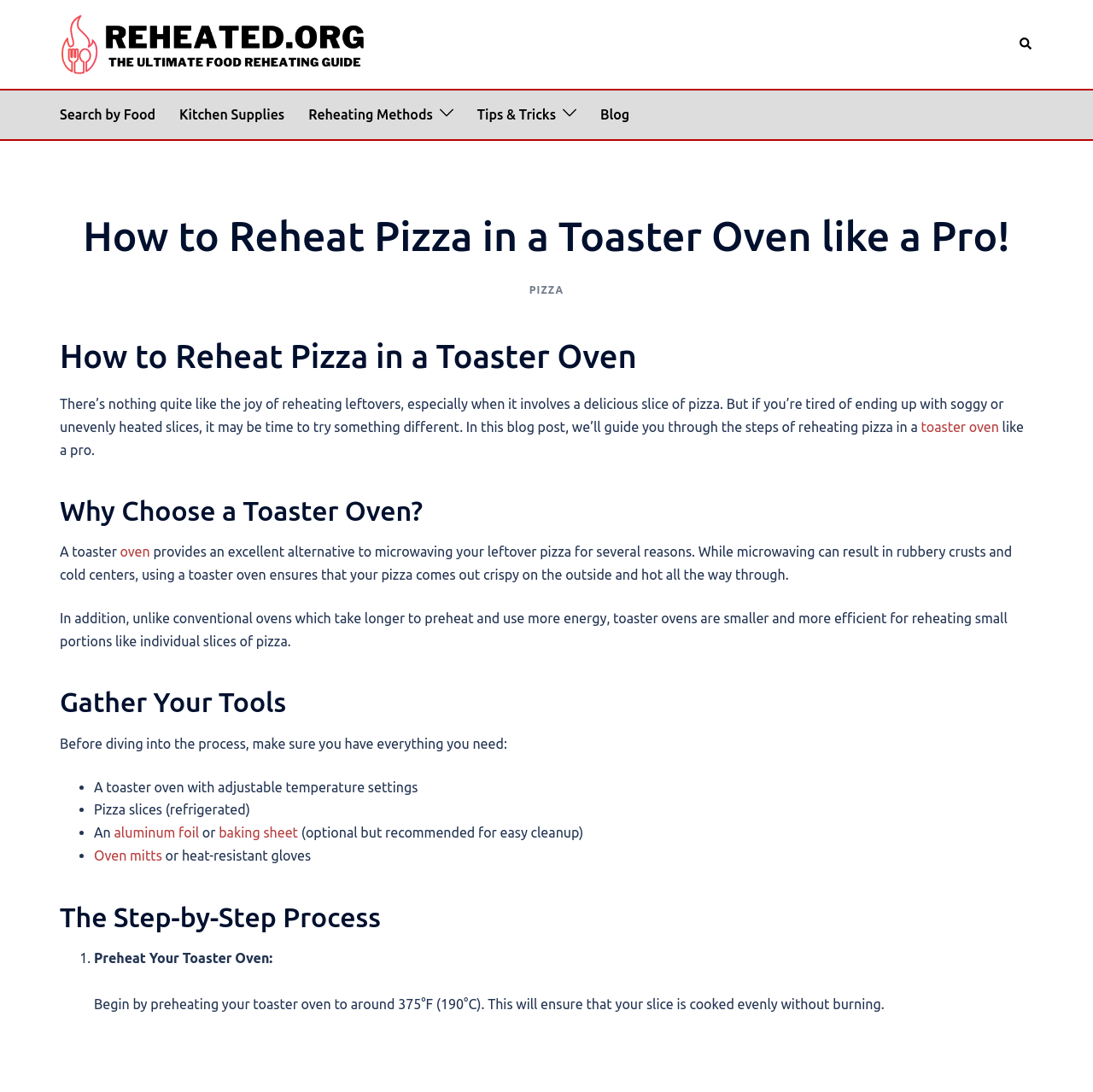What is the website's logo?
Refer to the image and answer the question using a single word or phrase.

Reheated.org